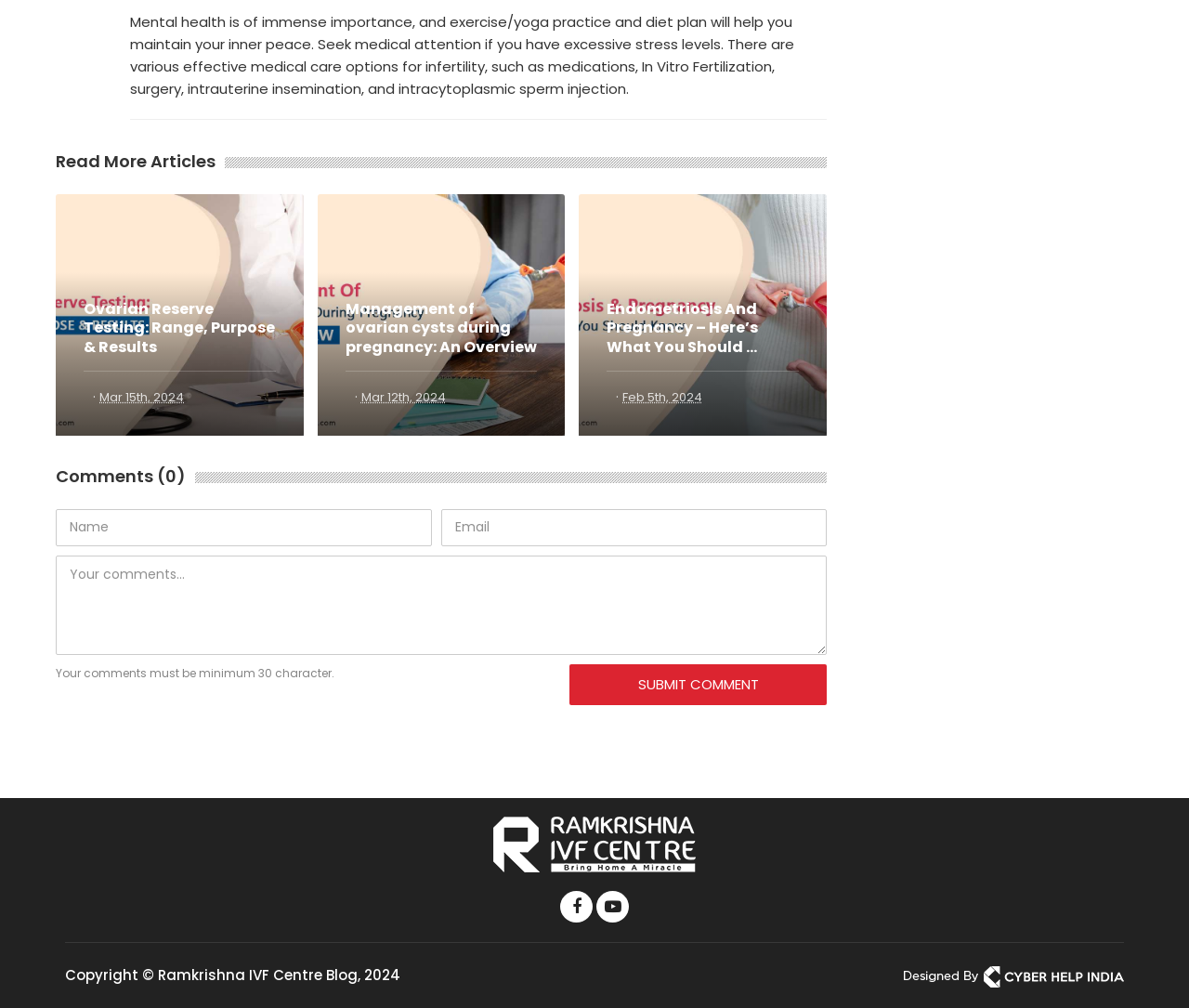Locate the bounding box coordinates of the area where you should click to accomplish the instruction: "Submit a comment".

[0.479, 0.659, 0.695, 0.7]